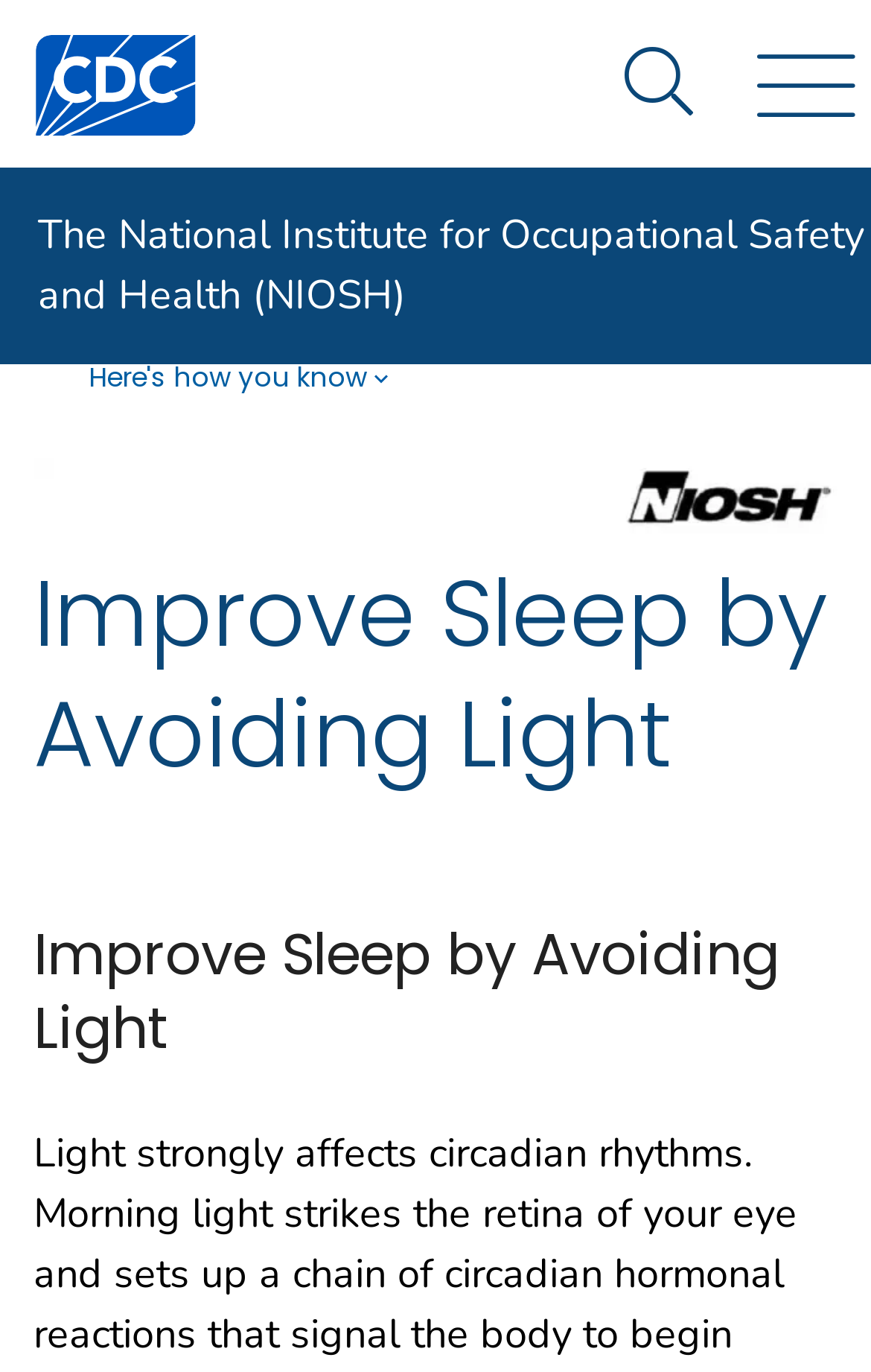What is the type of website this is?
Give a one-word or short-phrase answer derived from the screenshot.

Official government website